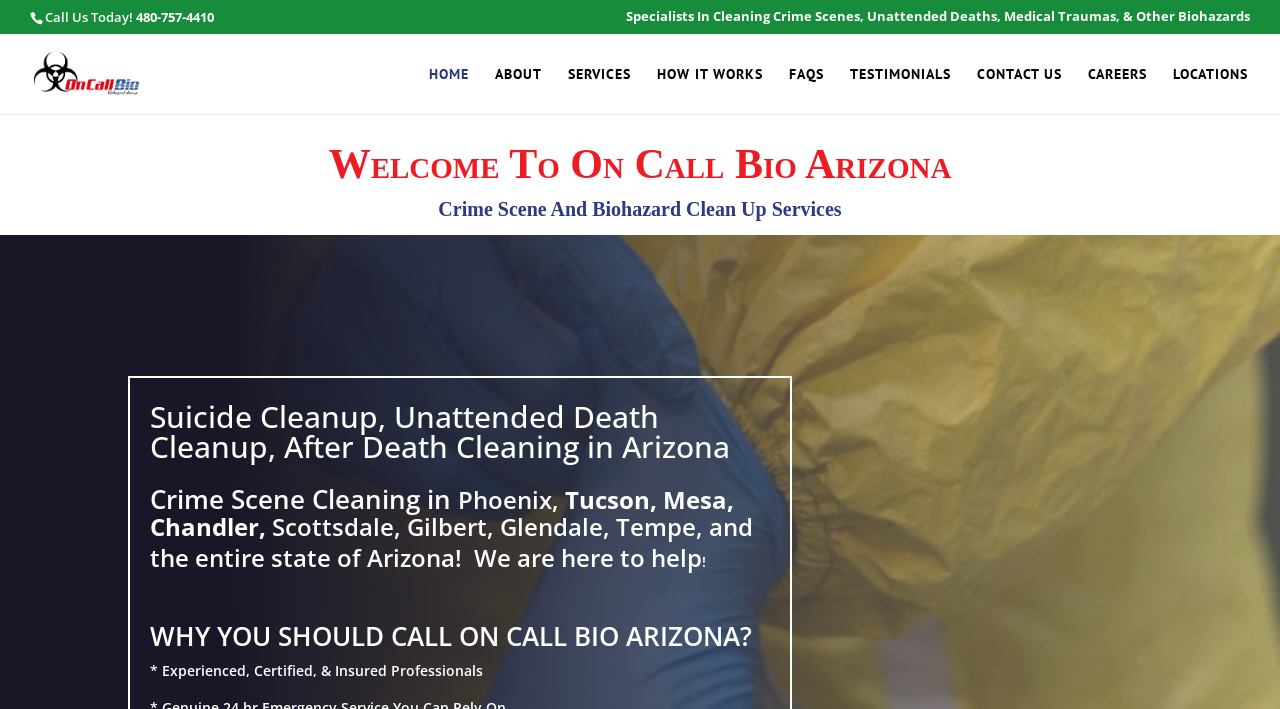What is the phone number to call for services?
Using the details shown in the screenshot, provide a comprehensive answer to the question.

The phone number can be found on the top of the webpage, next to the 'Call Us Today!' text, which is a clear call-to-action for potential customers to contact the company for their services.